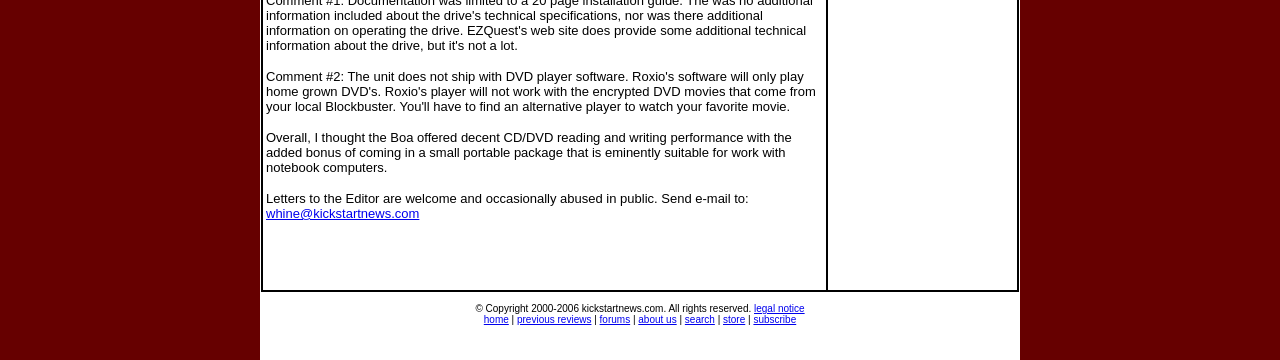What is the name of the website? Based on the image, give a response in one word or a short phrase.

kickstartnews.com